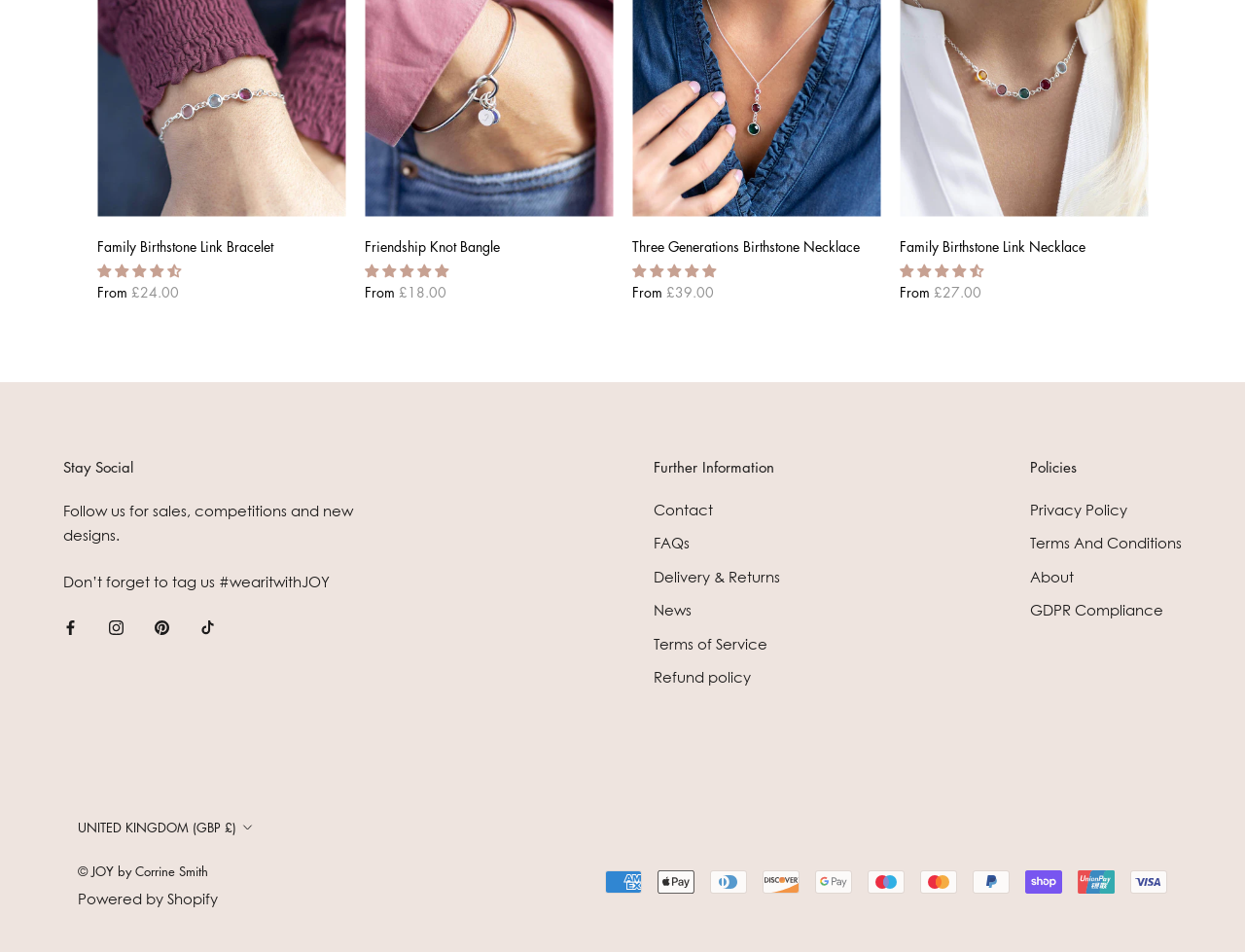What is the currency used on this website?
Using the information presented in the image, please offer a detailed response to the question.

I found the answer by looking at the bottom of the webpage, where I saw a button that says 'UNITED KINGDOM (GBP £)'. This suggests that the currency used on this website is GBP £.